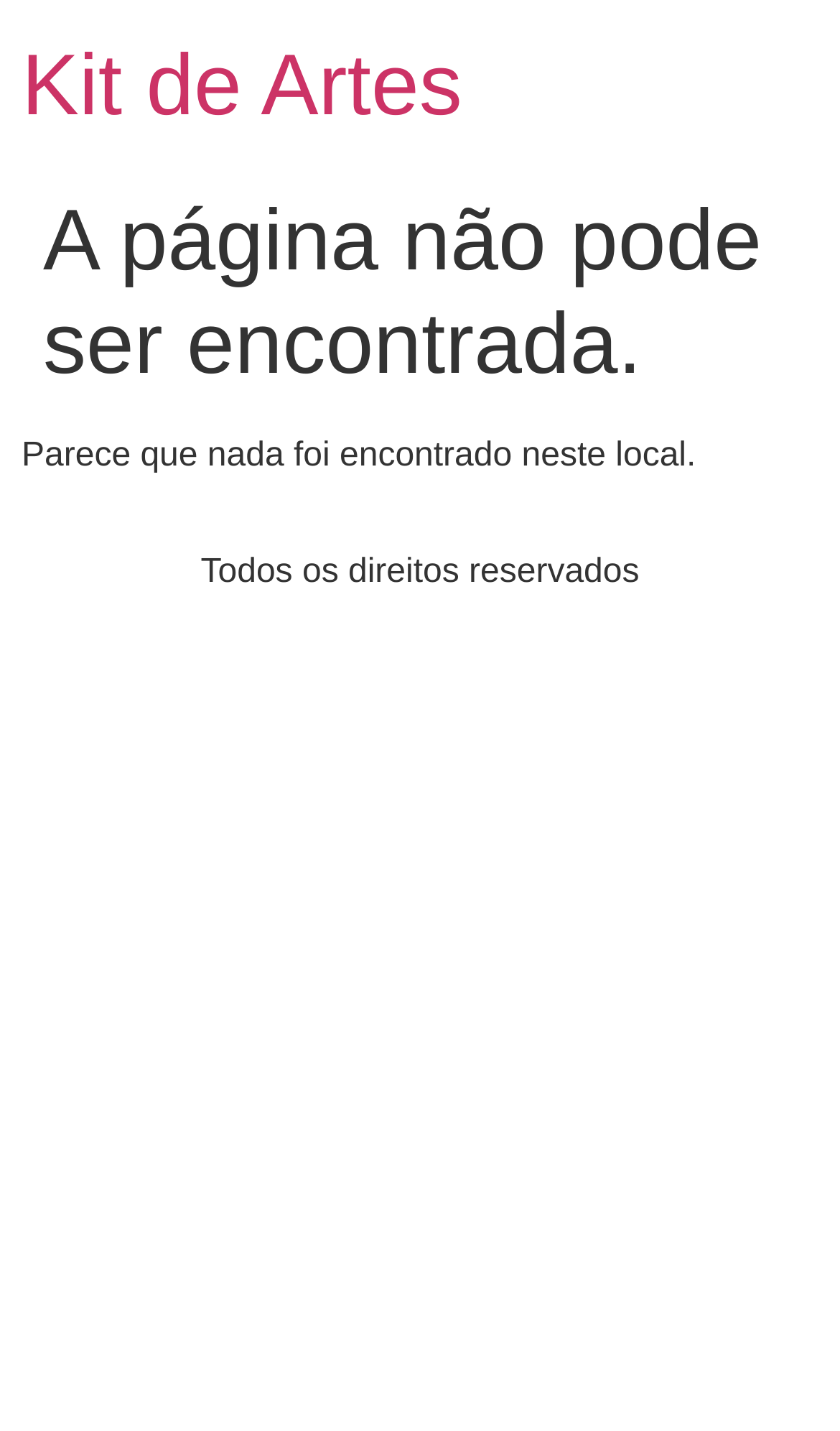Please respond in a single word or phrase: 
What is the layout of the page?

Header and content